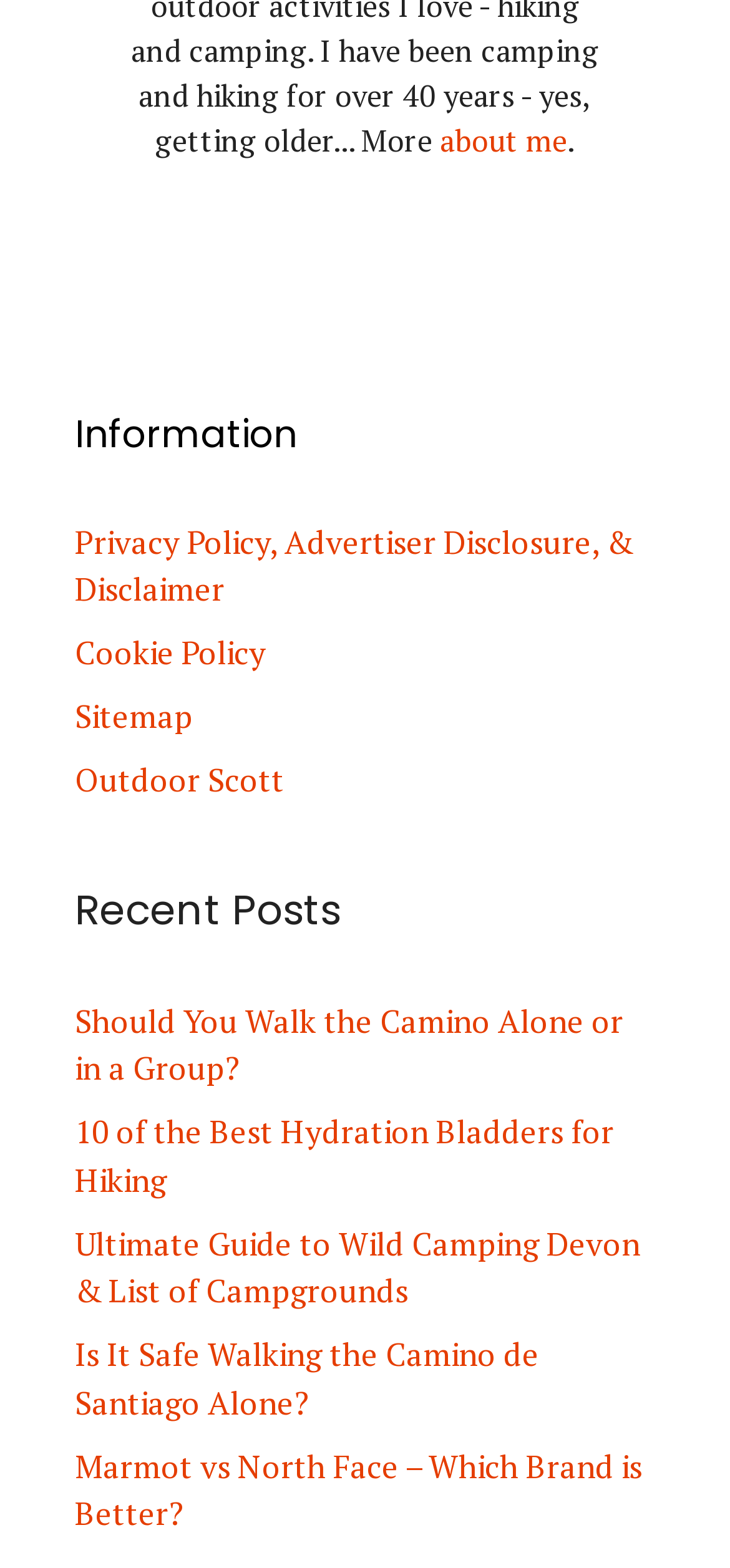How many links are under 'Recent Posts'?
Offer a detailed and exhaustive answer to the question.

By counting the links under the 'Recent Posts' section, I found that there are 5 links: 'Should You Walk the Camino Alone or in a Group?', '10 of the Best Hydration Bladders for Hiking', 'Ultimate Guide to Wild Camping Devon & List of Campgrounds', 'Is It Safe Walking the Camino de Santiago Alone?', and 'Marmot vs North Face – Which Brand is Better?'.